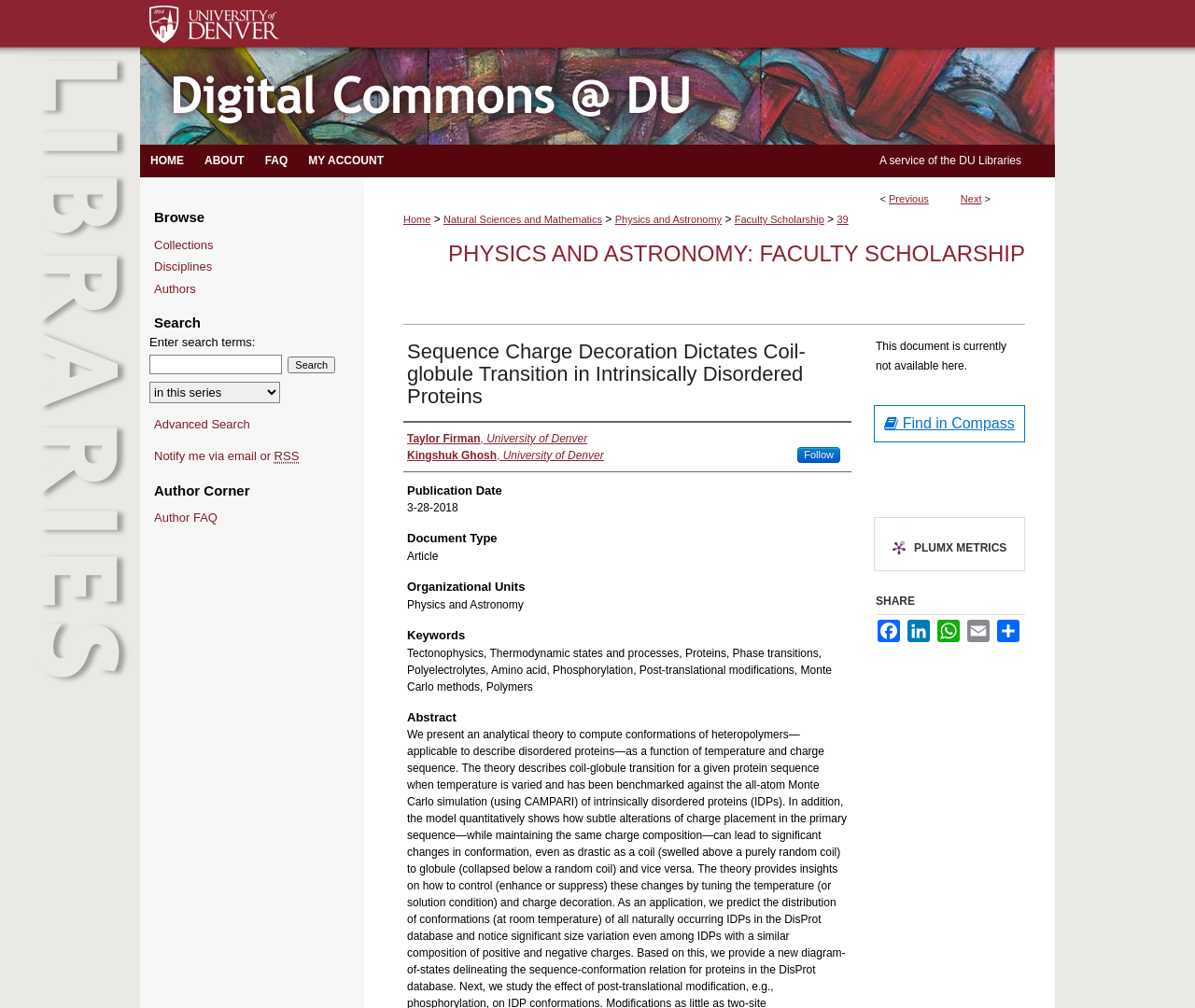Can you locate the main headline on this webpage and provide its text content?

Digital Commons @ DU